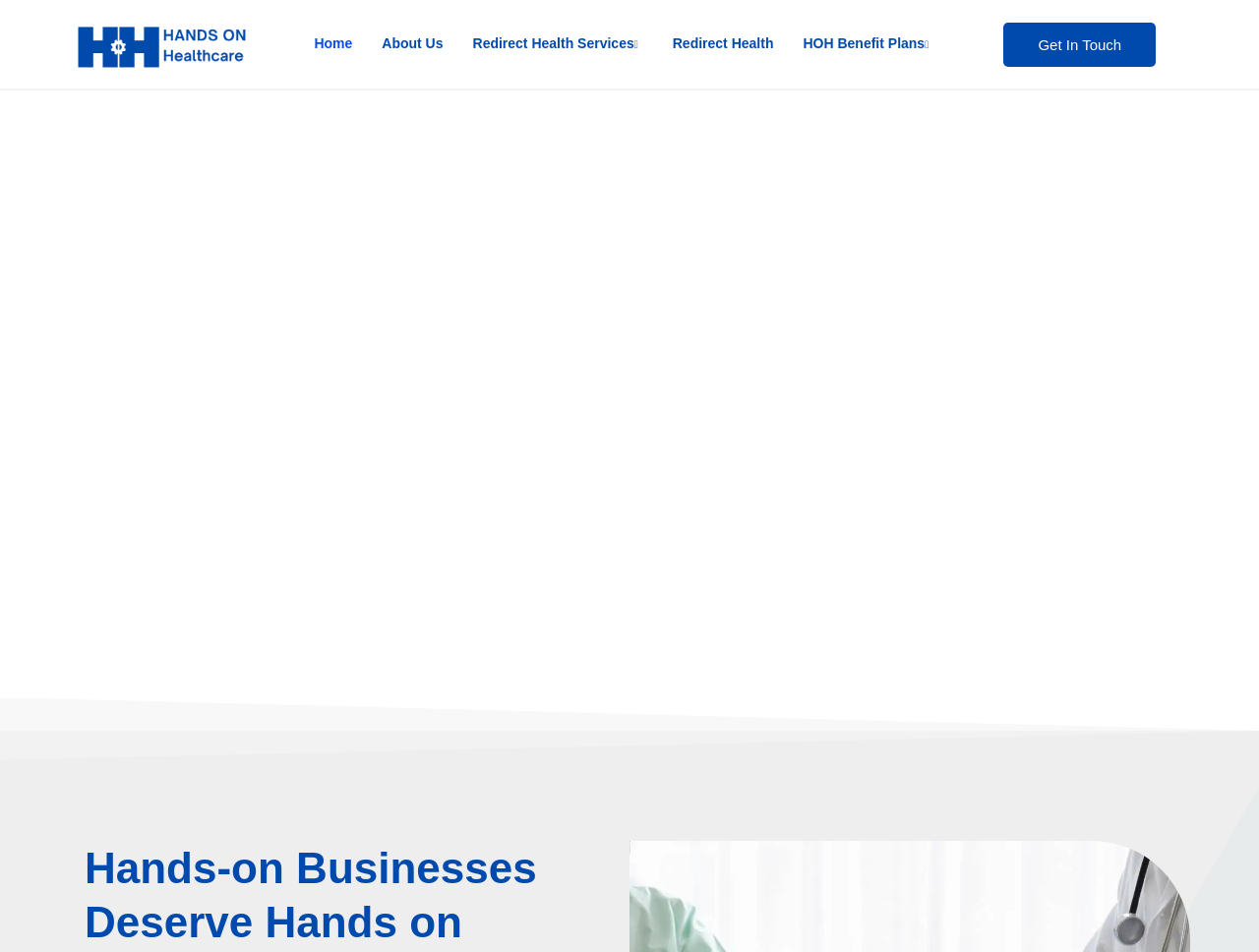Based on the element description "alt="hands on health care LOGO"", predict the bounding box coordinates of the UI element.

[0.055, 0.011, 0.206, 0.081]